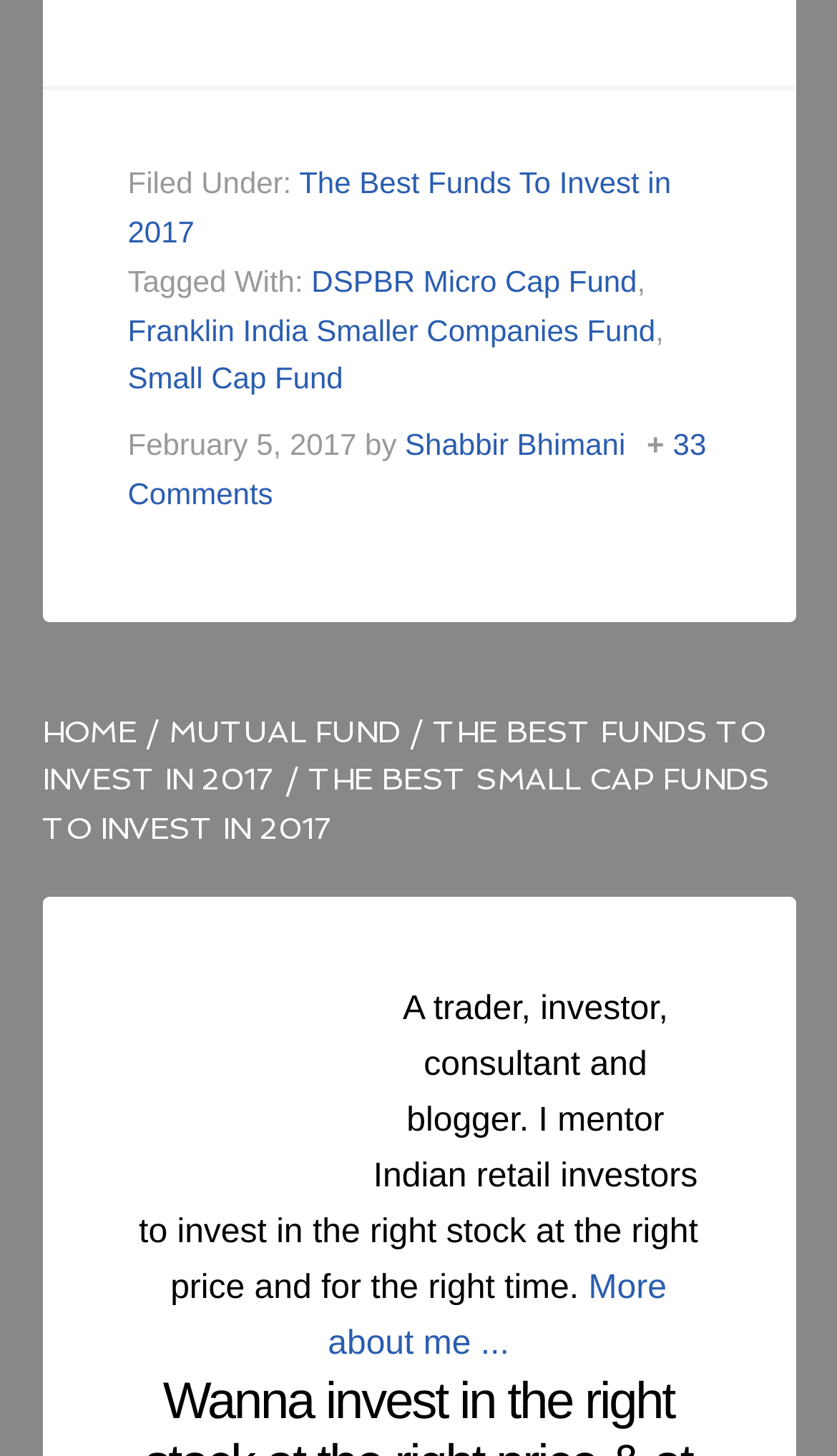Provide the bounding box for the UI element matching this description: "Down".

None